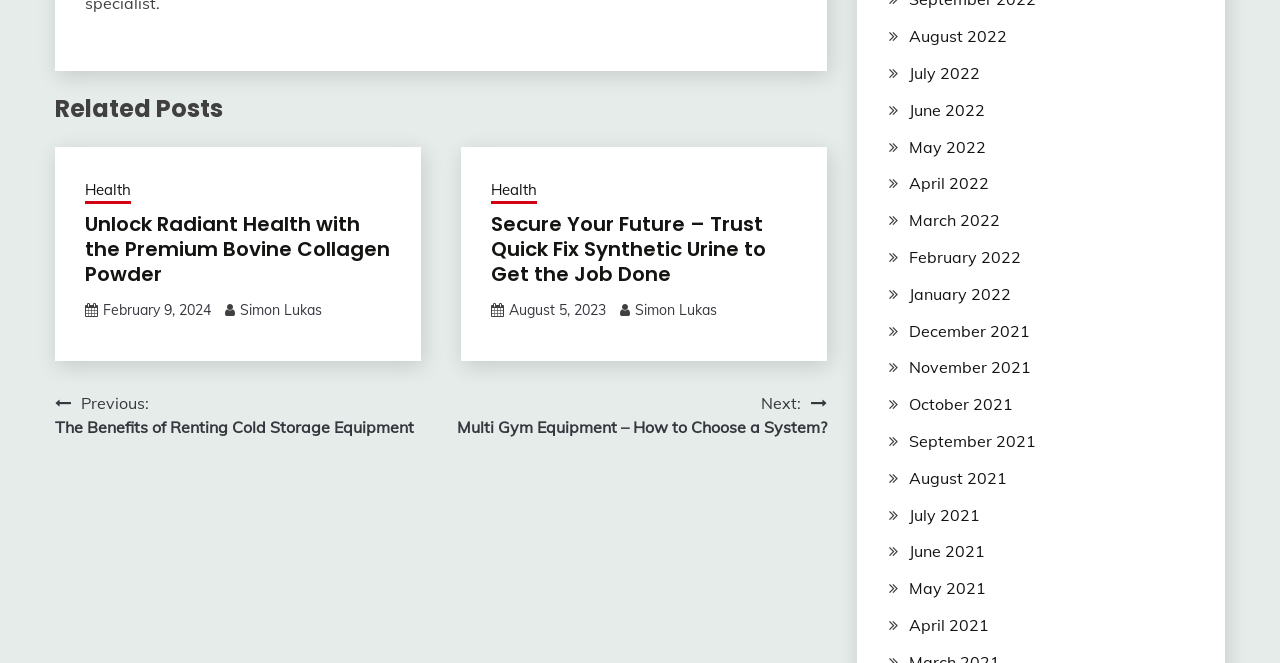Who is the author of the second related post?
Based on the visual information, provide a detailed and comprehensive answer.

I looked at the link below the second related post heading and found the text 'Simon Lukas', which indicates the author of the post.